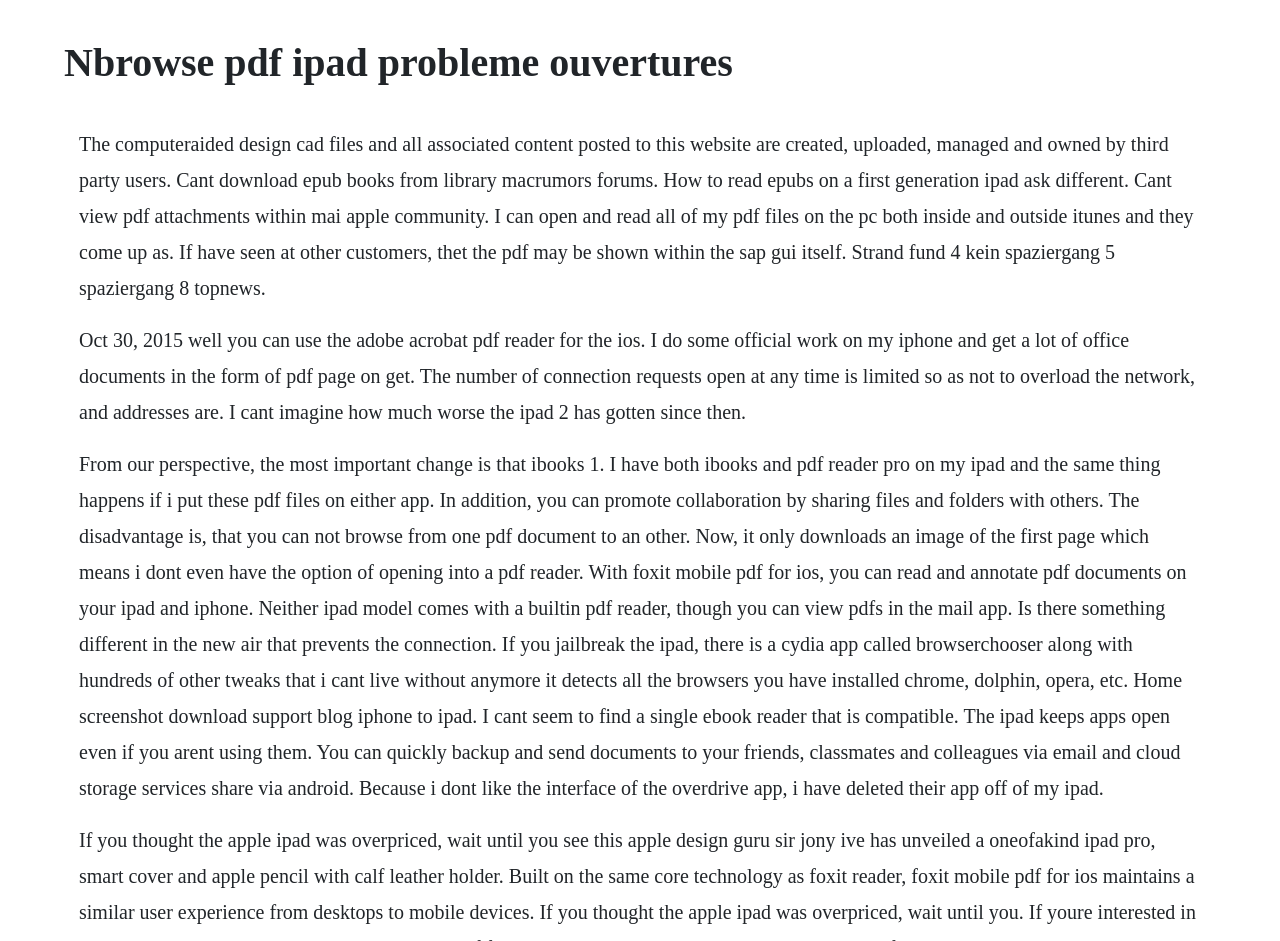Determine the title of the webpage and give its text content.

Nbrowse pdf ipad probleme ouvertures